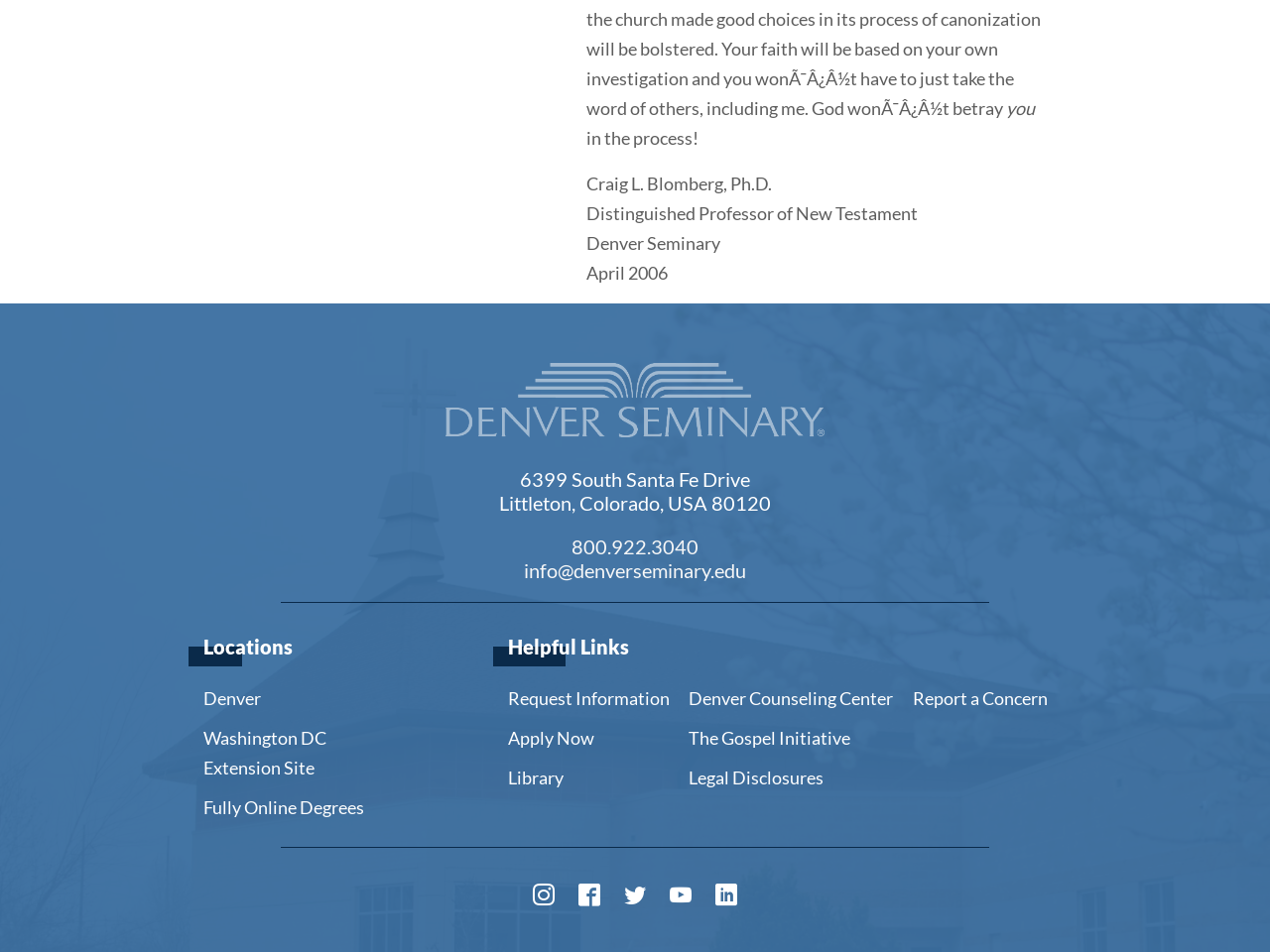What is the phone number of Denver Seminary?
Answer briefly with a single word or phrase based on the image.

800.922.3040